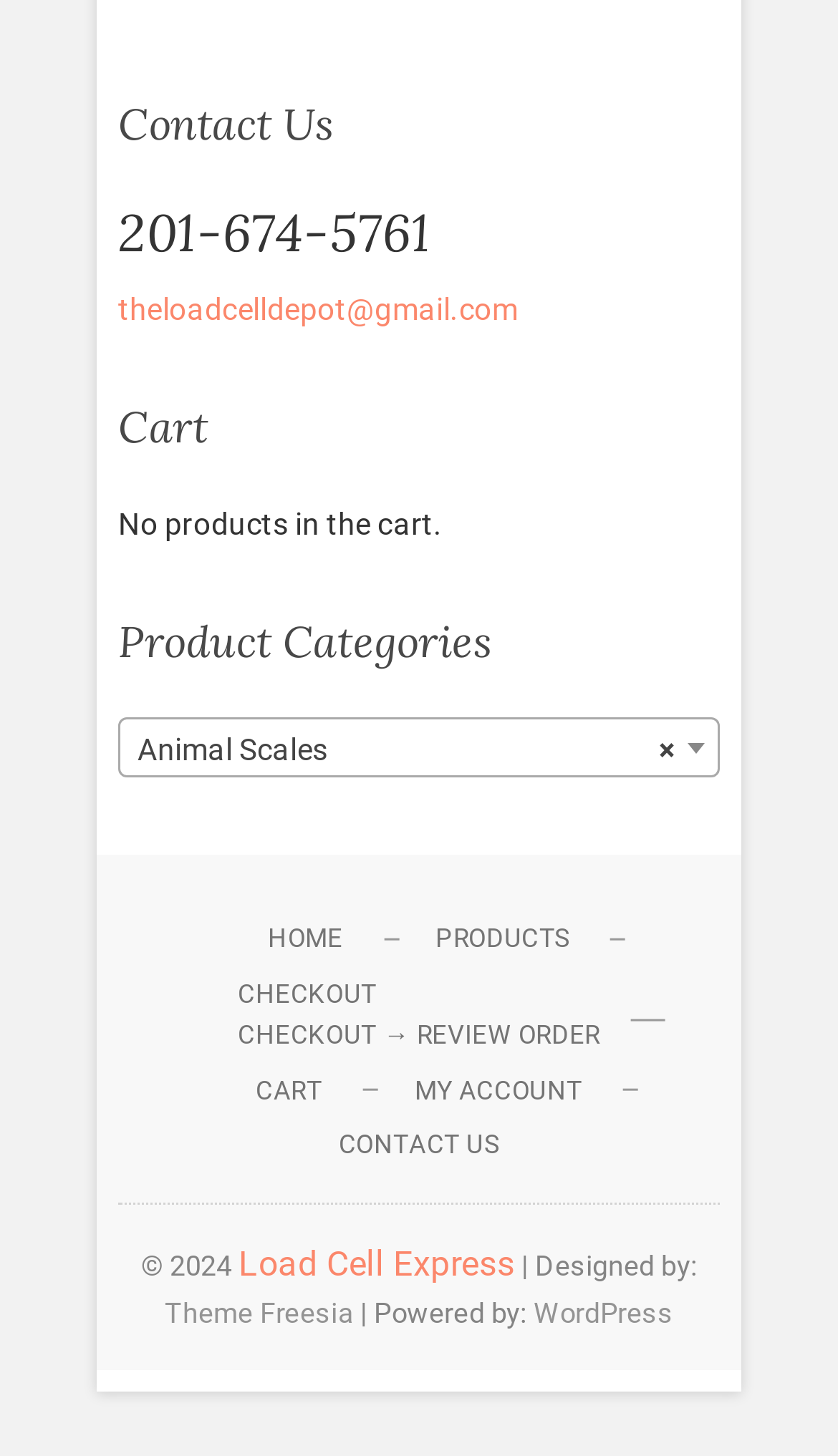Please determine the bounding box coordinates of the element to click on in order to accomplish the following task: "Send an email to theloadcelldepot@gmail.com". Ensure the coordinates are four float numbers ranging from 0 to 1, i.e., [left, top, right, bottom].

[0.141, 0.201, 0.618, 0.225]